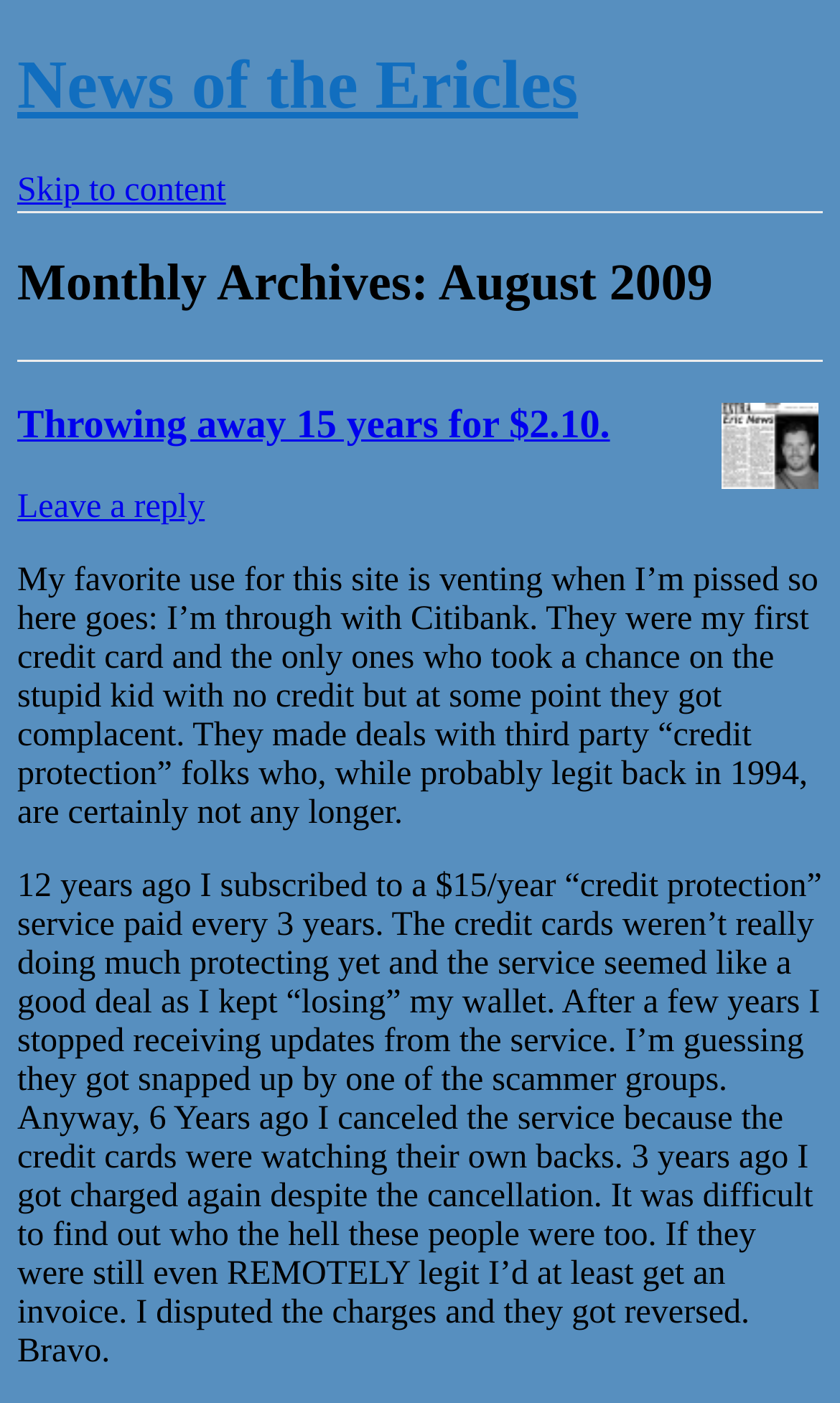Extract the text of the main heading from the webpage.

News of the Ericles